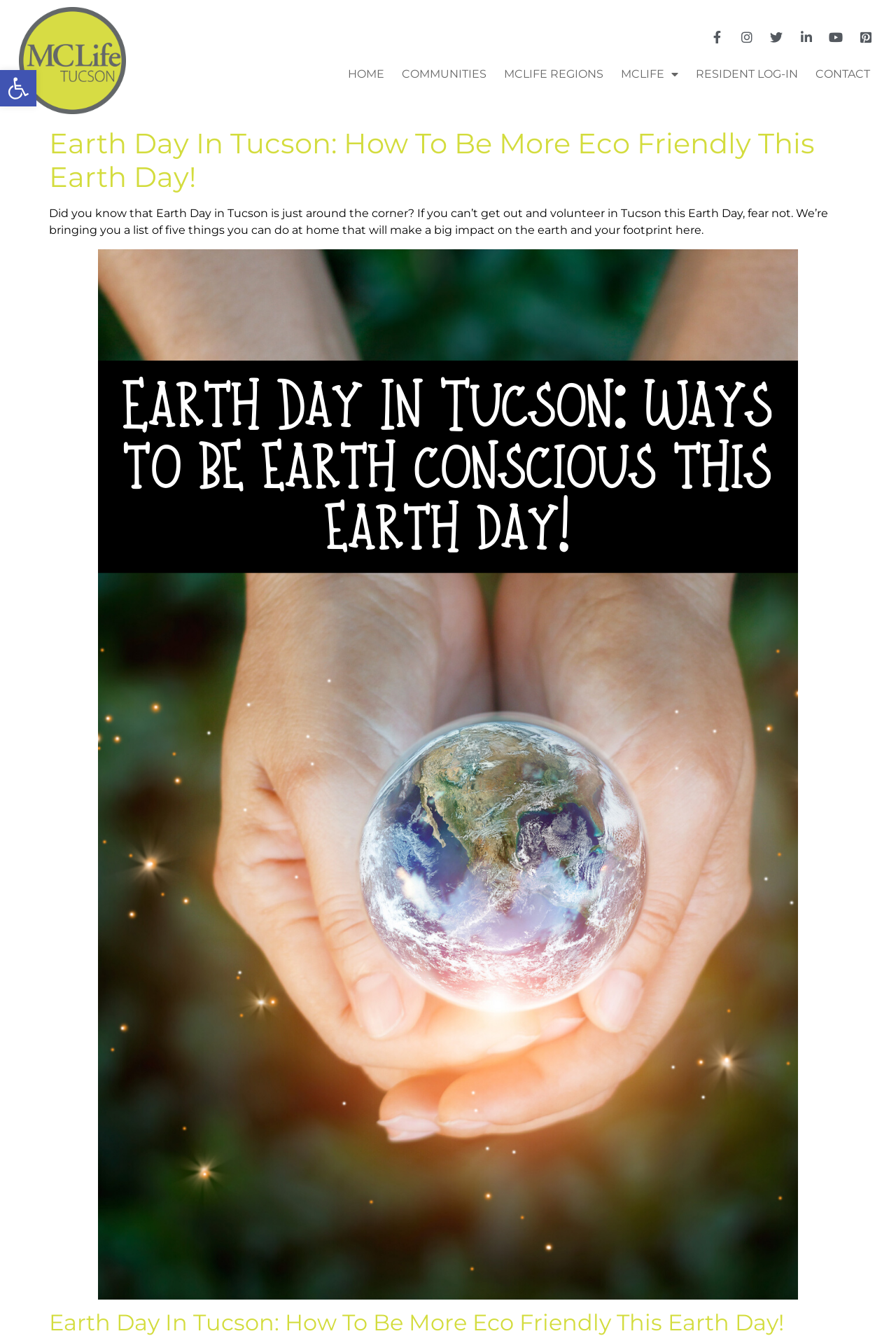Please answer the following question using a single word or phrase: 
How many images are on this webpage?

2